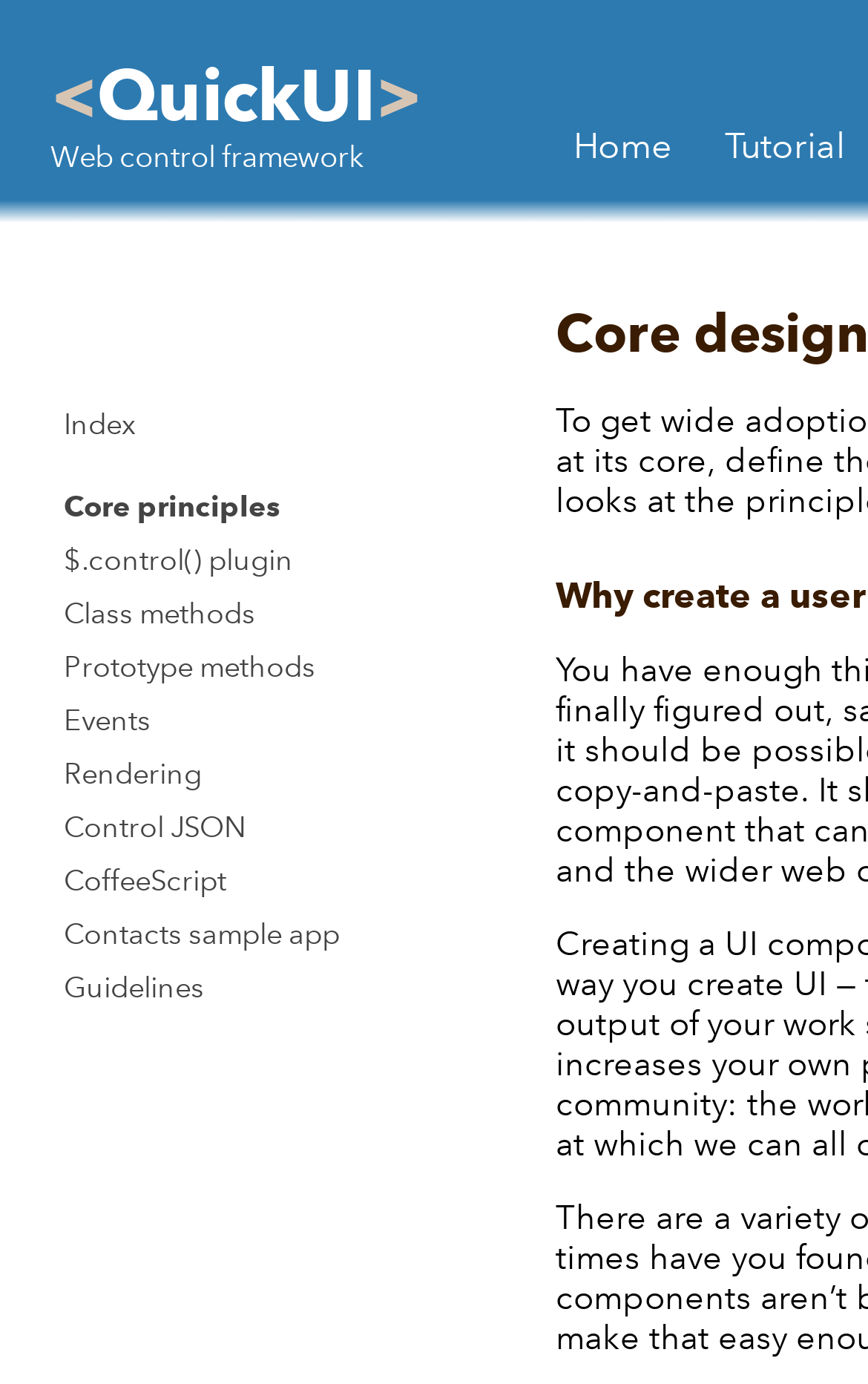Describe all significant elements and features of the webpage.

The webpage is titled "Core design principles - QuickUI" and appears to be a documentation or tutorial page for the QuickUI web control framework. At the top, there is a header section with a title "<QuickUI> Web control framework" and three links: "Home", "Tutorial", and a blank heading. 

Below the header, there is a list of 12 links, arranged vertically, that provide access to various topics related to QuickUI, including "Index", "Core principles", "Class methods", "Prototype methods", "Events", "Rendering", "Control JSON", "CoffeeScript", "Contacts sample app", and "Guidelines". These links are positioned on the left side of the page, taking up about half of the page's width.